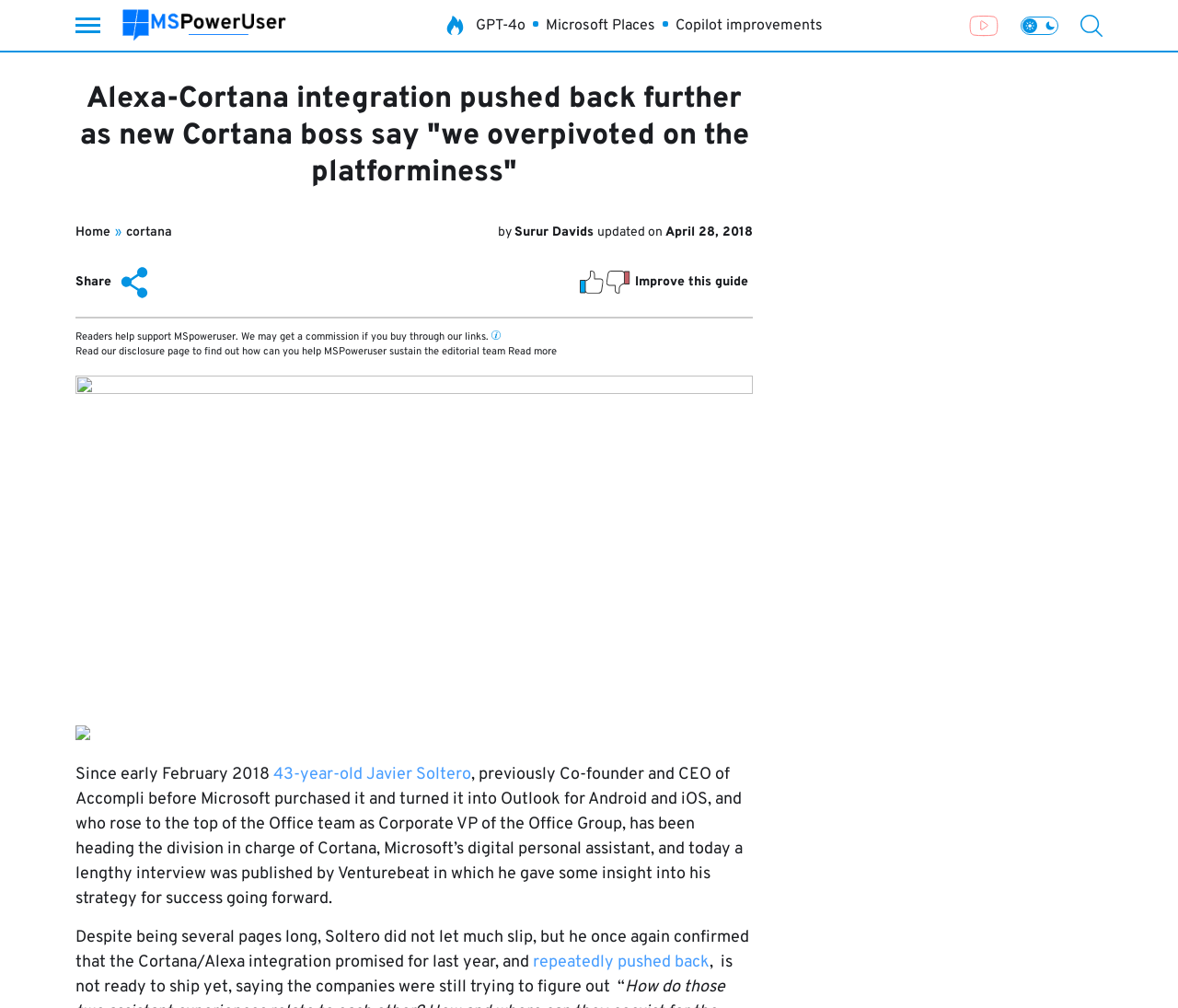Pinpoint the bounding box coordinates of the area that should be clicked to complete the following instruction: "Read about Cortana". The coordinates must be given as four float numbers between 0 and 1, i.e., [left, top, right, bottom].

[0.107, 0.223, 0.146, 0.238]